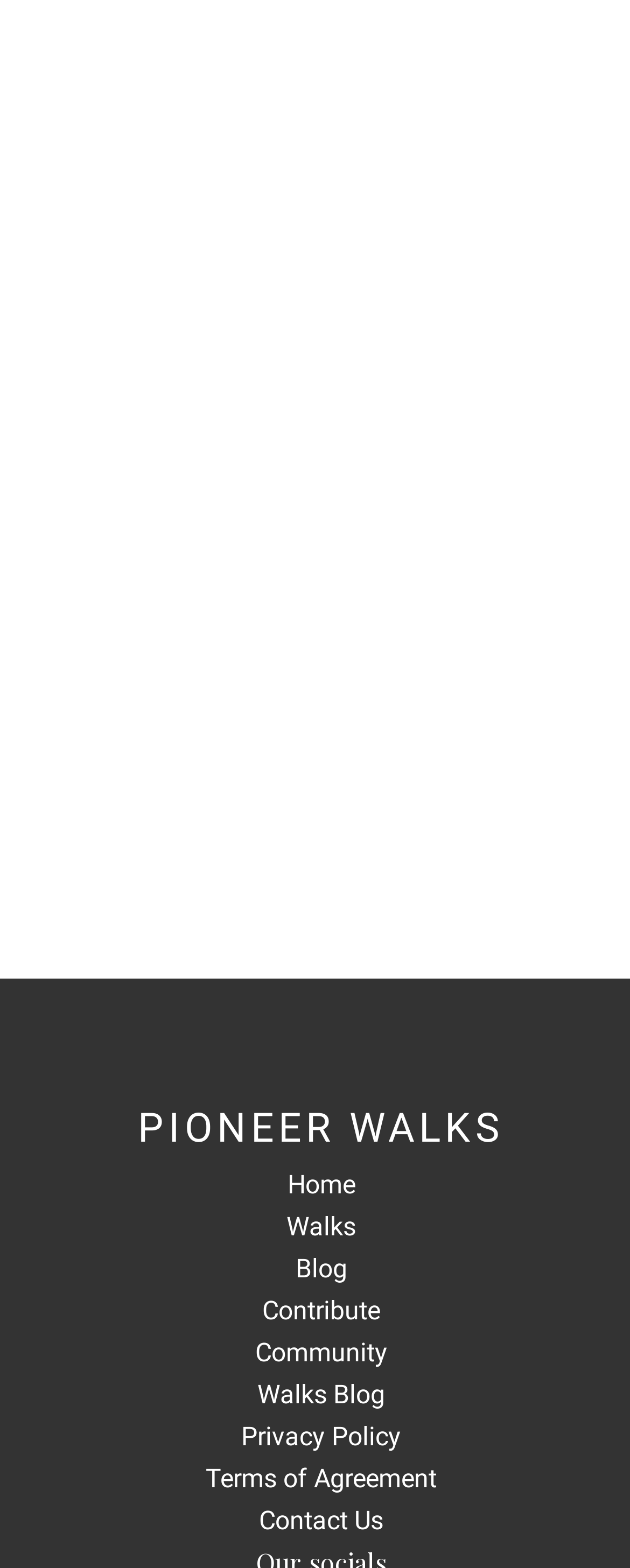How many links are in the navigation menu?
Refer to the image and provide a one-word or short phrase answer.

7